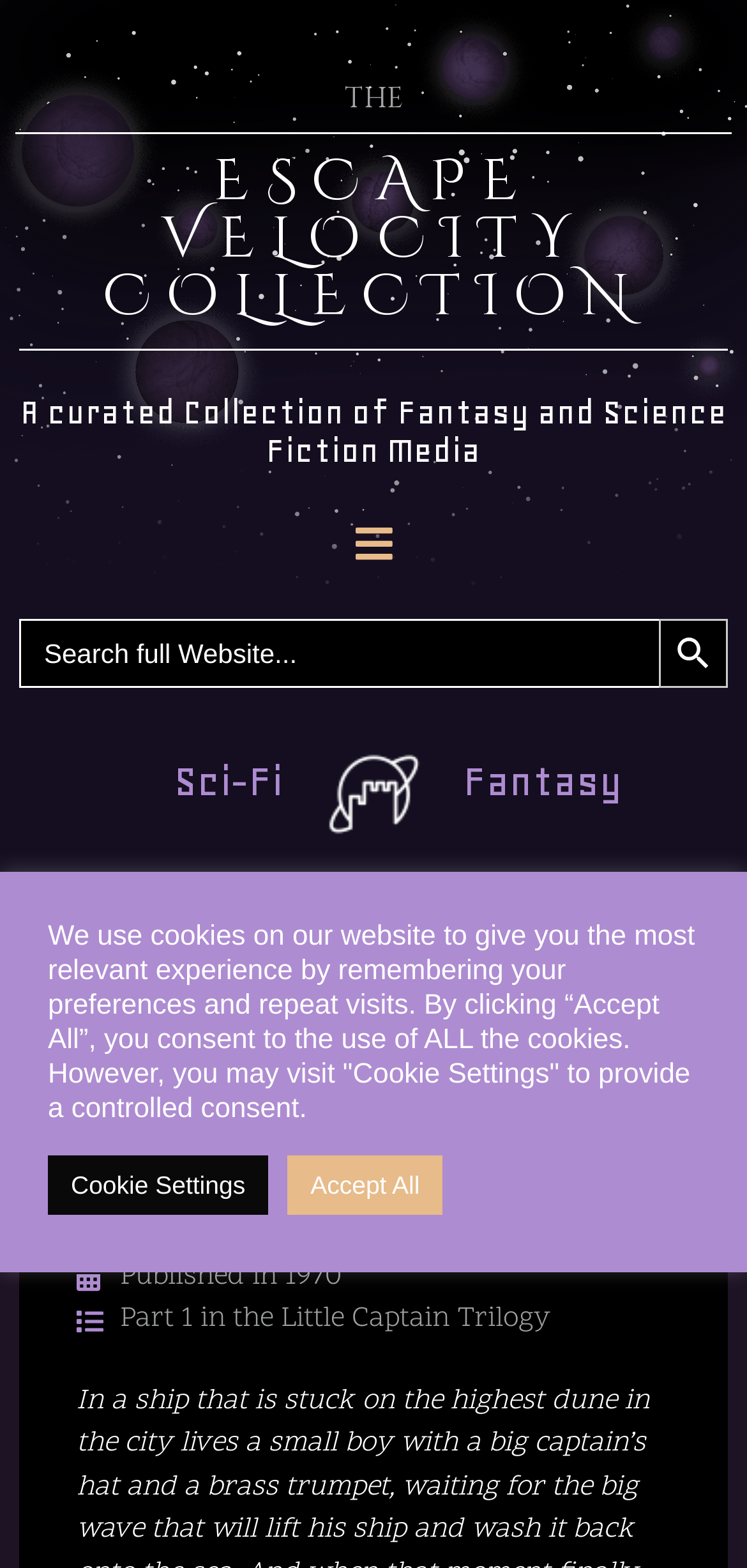Please identify the bounding box coordinates of the element on the webpage that should be clicked to follow this instruction: "Go to Sci-Fi page". The bounding box coordinates should be given as four float numbers between 0 and 1, formatted as [left, top, right, bottom].

[0.233, 0.483, 0.379, 0.514]